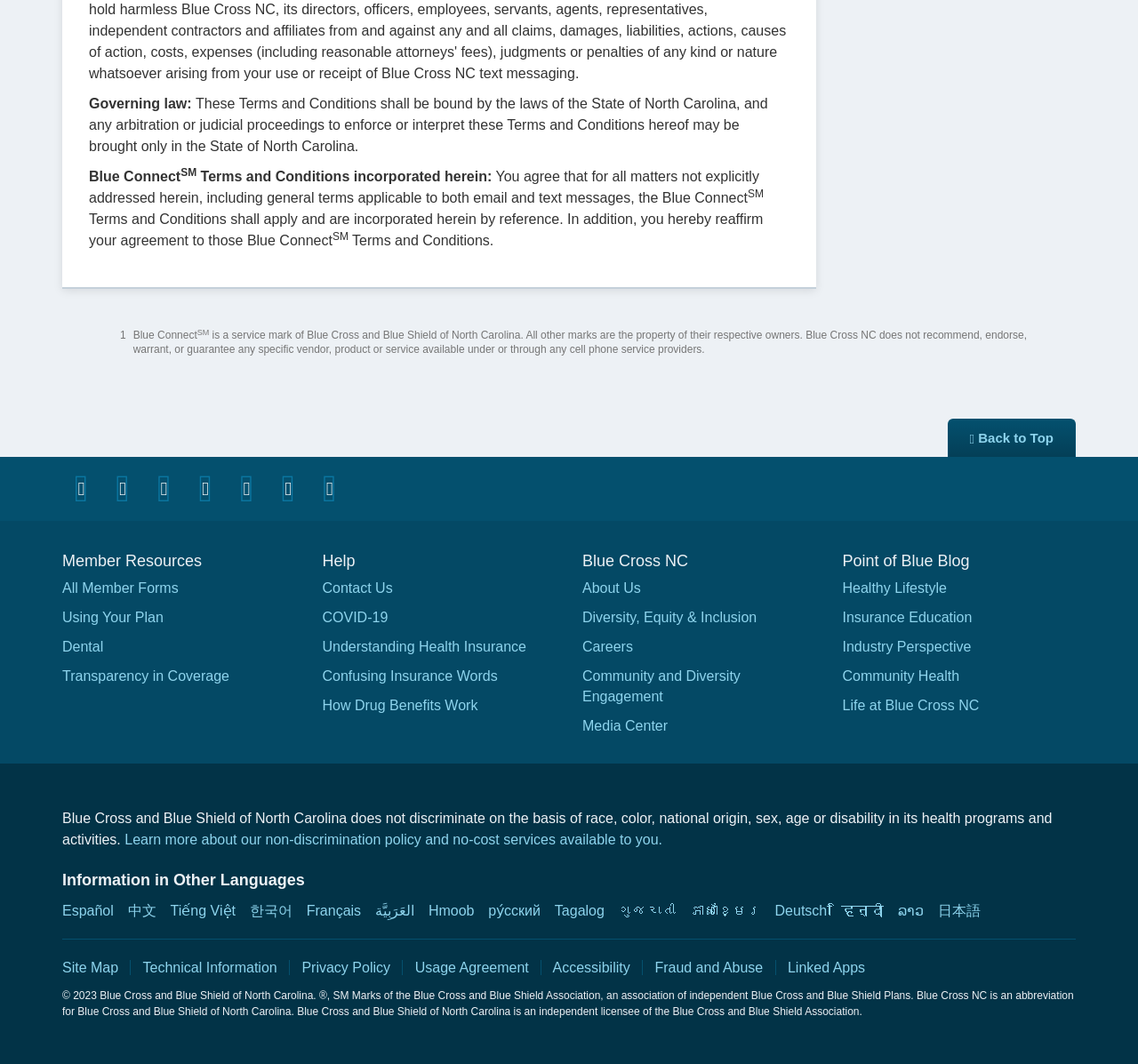Determine the bounding box coordinates of the area to click in order to meet this instruction: "Learn more about clean room environmental monitoring and operation".

None